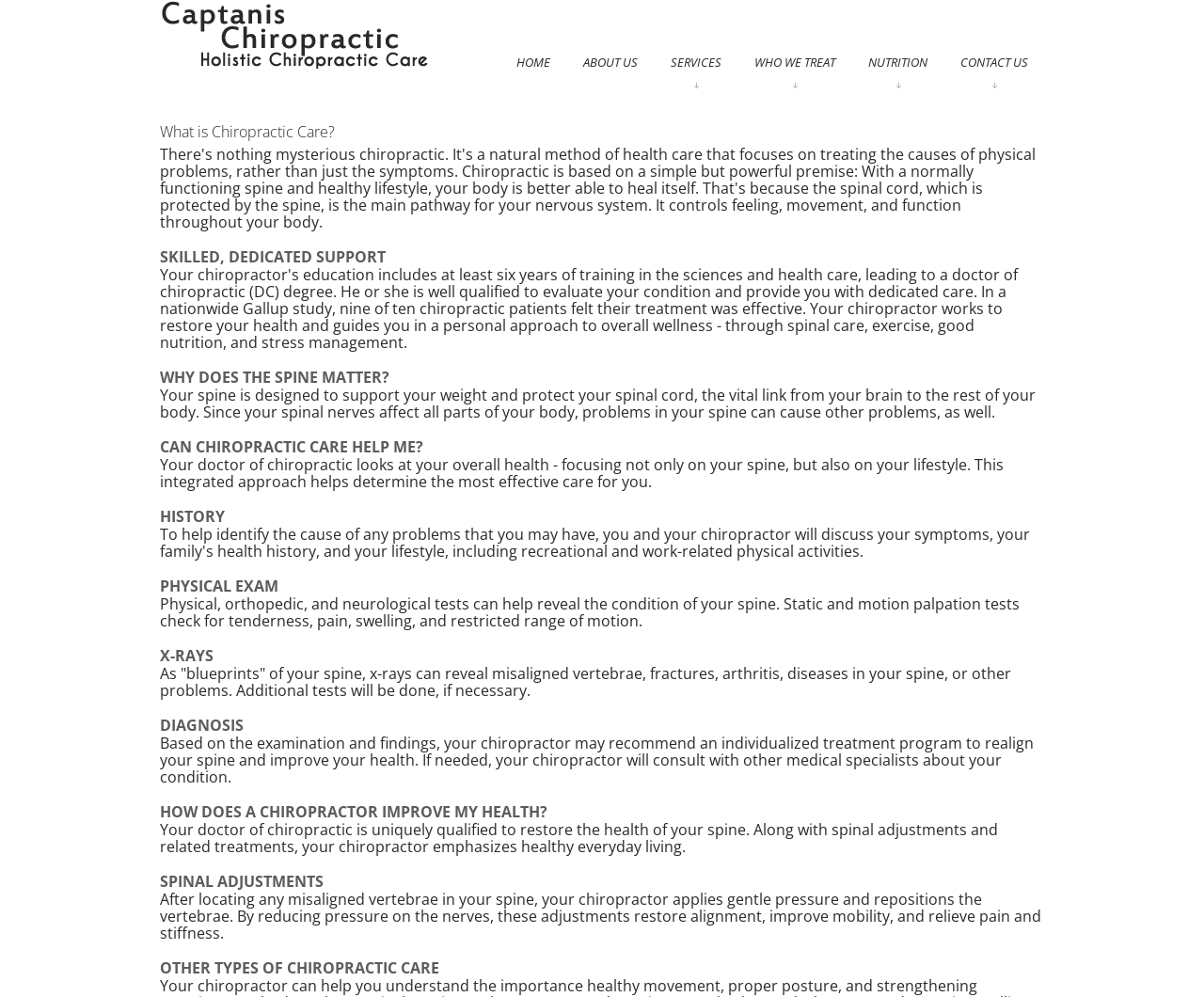What is the role of a doctor of chiropractic?
Please provide a comprehensive answer based on the contents of the image.

The webpage states that a doctor of chiropractic is uniquely qualified to restore the health of the spine. This is mentioned in the section about how a chiropractor improves one's health.